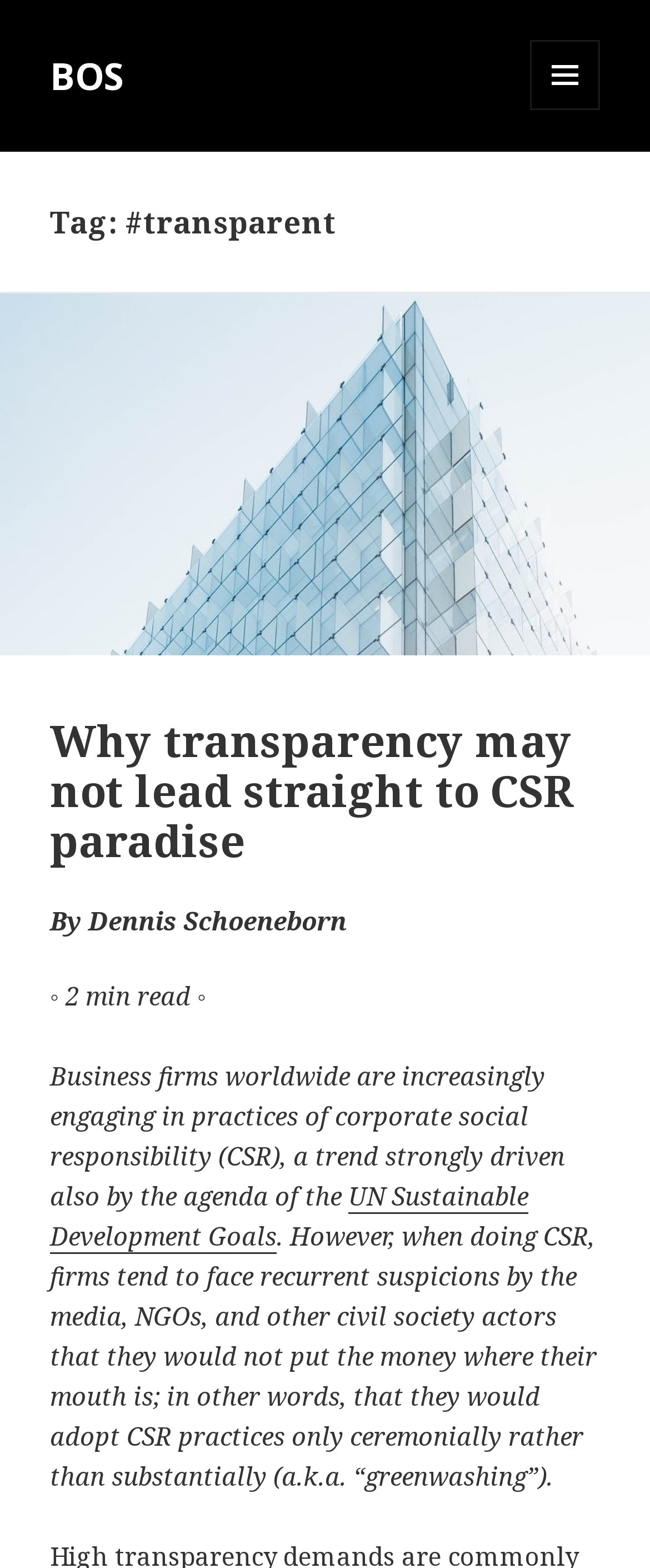Provide a thorough summary of the webpage.

The webpage appears to be an article page with a focus on corporate social responsibility (CSR). At the top left, there is a link labeled "BOS". On the top right, there is a button labeled "MENU AND WIDGETS" that is not expanded. 

Below the button, there is a header section that spans the entire width of the page. Within this section, there is a heading that reads "Tag: #transparent" on the left, and a hidden link with the title "Why transparency may not lead straight to CSR paradise" on the right. 

Further down, there is another header section that also spans the entire width of the page. This section contains a heading with the same title as the hidden link, "Why transparency may not lead straight to CSR paradise", followed by a link with the same title. 

Below this, there is a heading that reads "By Dennis Schoeneborn", and then a series of static text elements that display a bullet point, a space, and the text "2 min read" with a bullet point. 

The main article content begins below this, with a paragraph of text that discusses the trend of corporate social responsibility and the suspicions of "greenwashing" by firms. The text includes a link to the "UN Sustainable Development Goals" that opens in a new tab. The article continues with another paragraph of text that further discusses the topic of CSR and greenwashing.